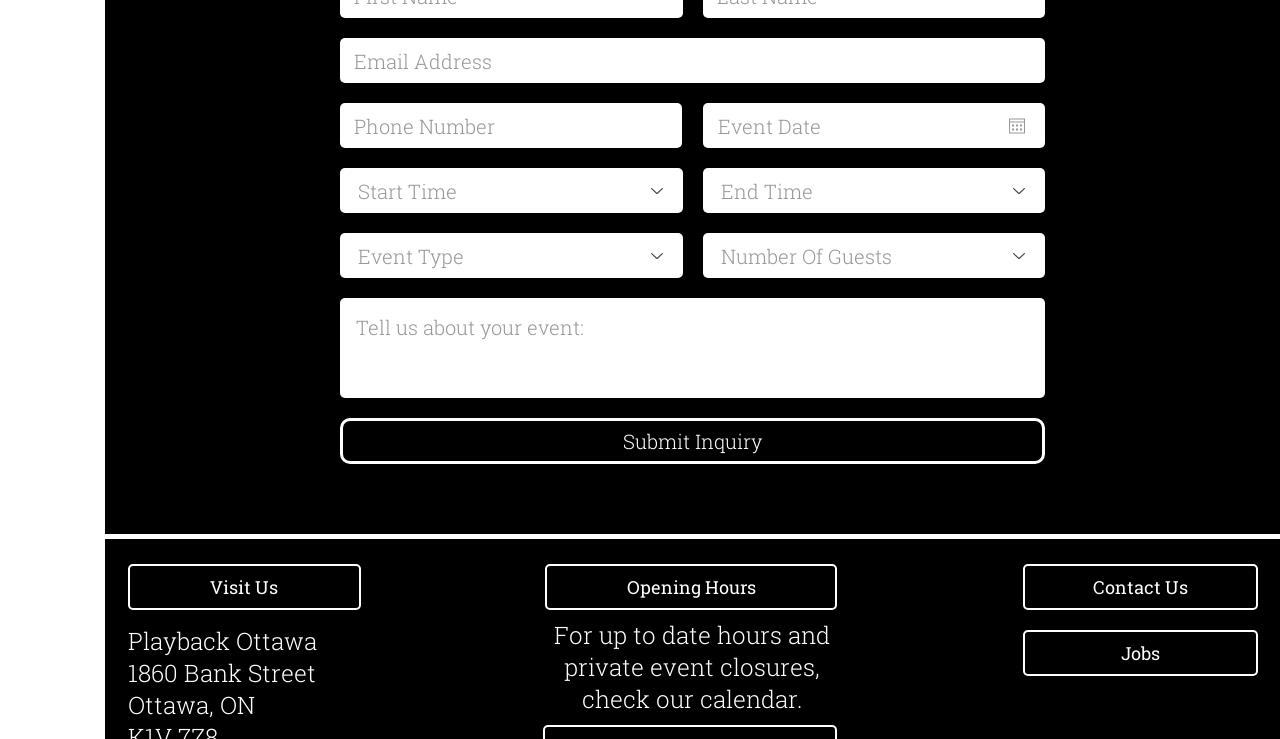Using the information shown in the image, answer the question with as much detail as possible: What is the purpose of the 'Open calendar' button?

The 'Open calendar' button has a describedby attribute pointing to a date-picker-label-comp-lhja3hqh2, which suggests that it is related to a calendar. Therefore, the purpose of this button is to open a calendar.